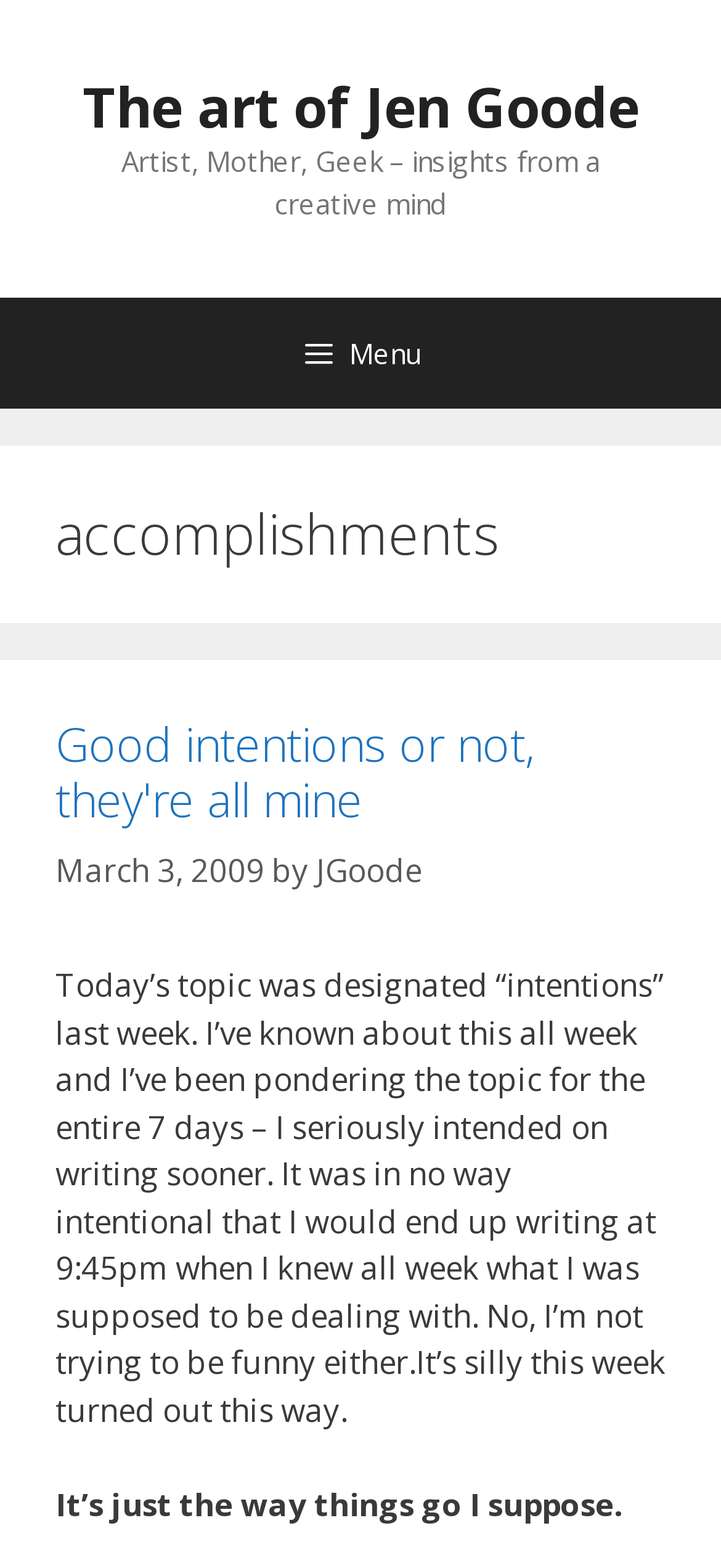Give a full account of the webpage's elements and their arrangement.

The webpage is about the accomplishments of Jen Goode, an artist, mother, and geek. At the top, there is a banner with a link to "The art of Jen Goode" and a static text describing her as an artist, mother, and geek. Below the banner, there is a primary navigation menu with a button labeled "Menu".

The main content of the page is divided into sections. The first section has a heading "accomplishments" and contains a subheading "Good intentions or not, they're all mine" with a link to the same title. Below the subheading, there is a timestamp "March 3, 2009" and the author's name "JGoode". The main text of the section is a paragraph discussing the topic of intentions, with the author reflecting on their own intentions and how they ended up writing at 9:45 pm. The text is followed by a concluding sentence "It’s just the way things go I suppose."

There are 2 links, 1 button, and 7 static text elements on the page. The elements are arranged in a hierarchical structure, with the banner and navigation menu at the top, followed by the main content sections. The text elements are positioned in a flowing manner, with the headings and paragraphs arranged in a logical order.